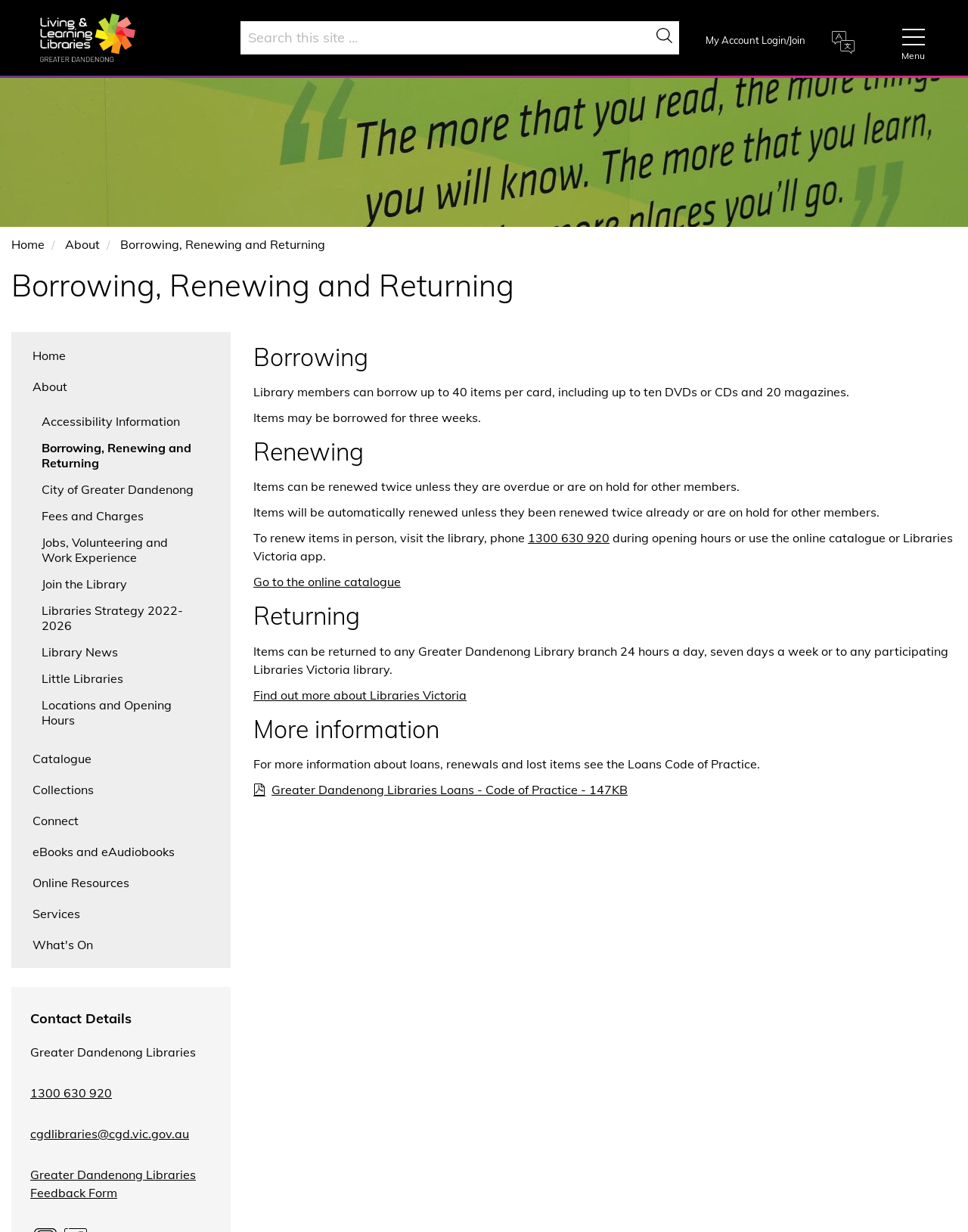Using the provided description: "placeholder="Search this site …" value="Search"", find the bounding box coordinates of the corresponding UI element. The output should be four float numbers between 0 and 1, in the format [left, top, right, bottom].

[0.678, 0.023, 0.701, 0.041]